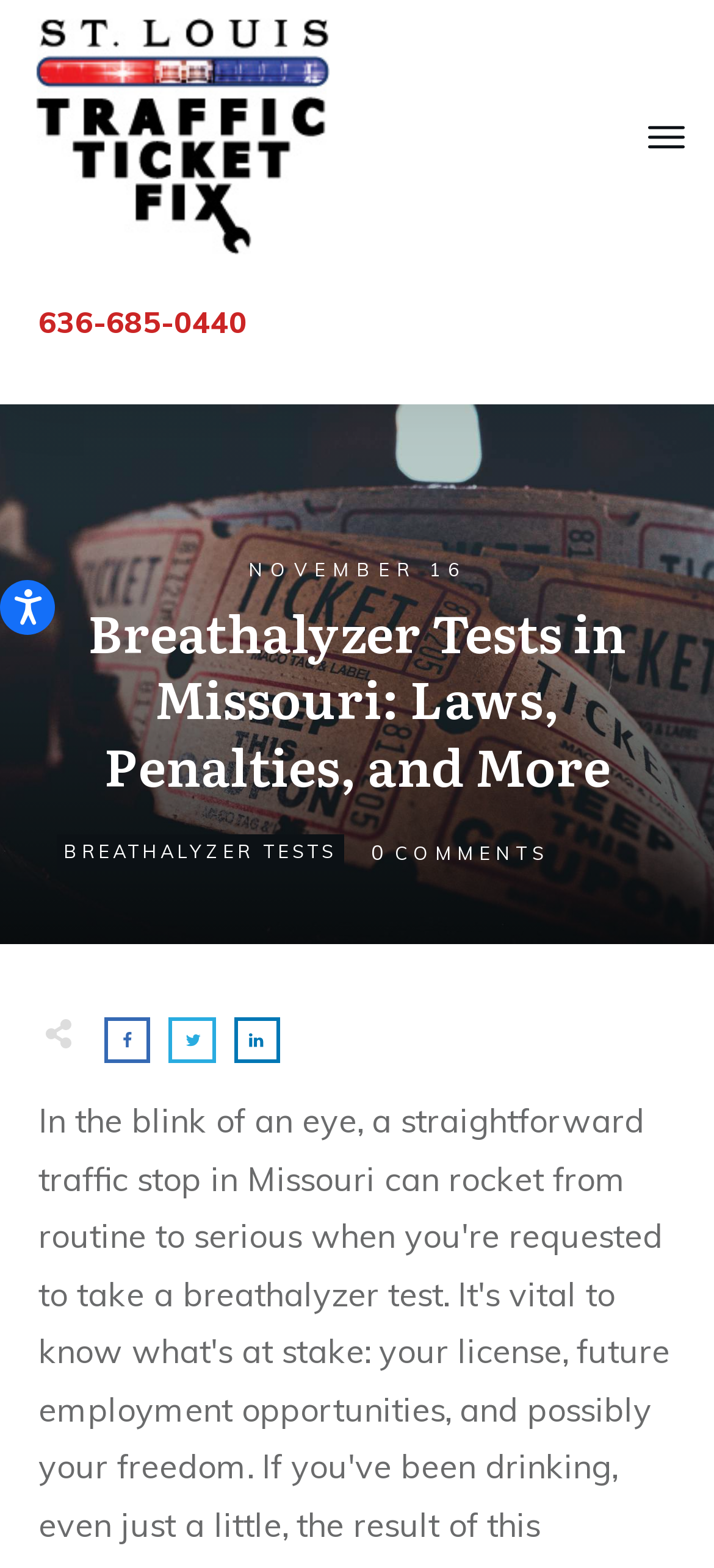Provide a brief response using a word or short phrase to this question:
How many links are on the webpage?

7